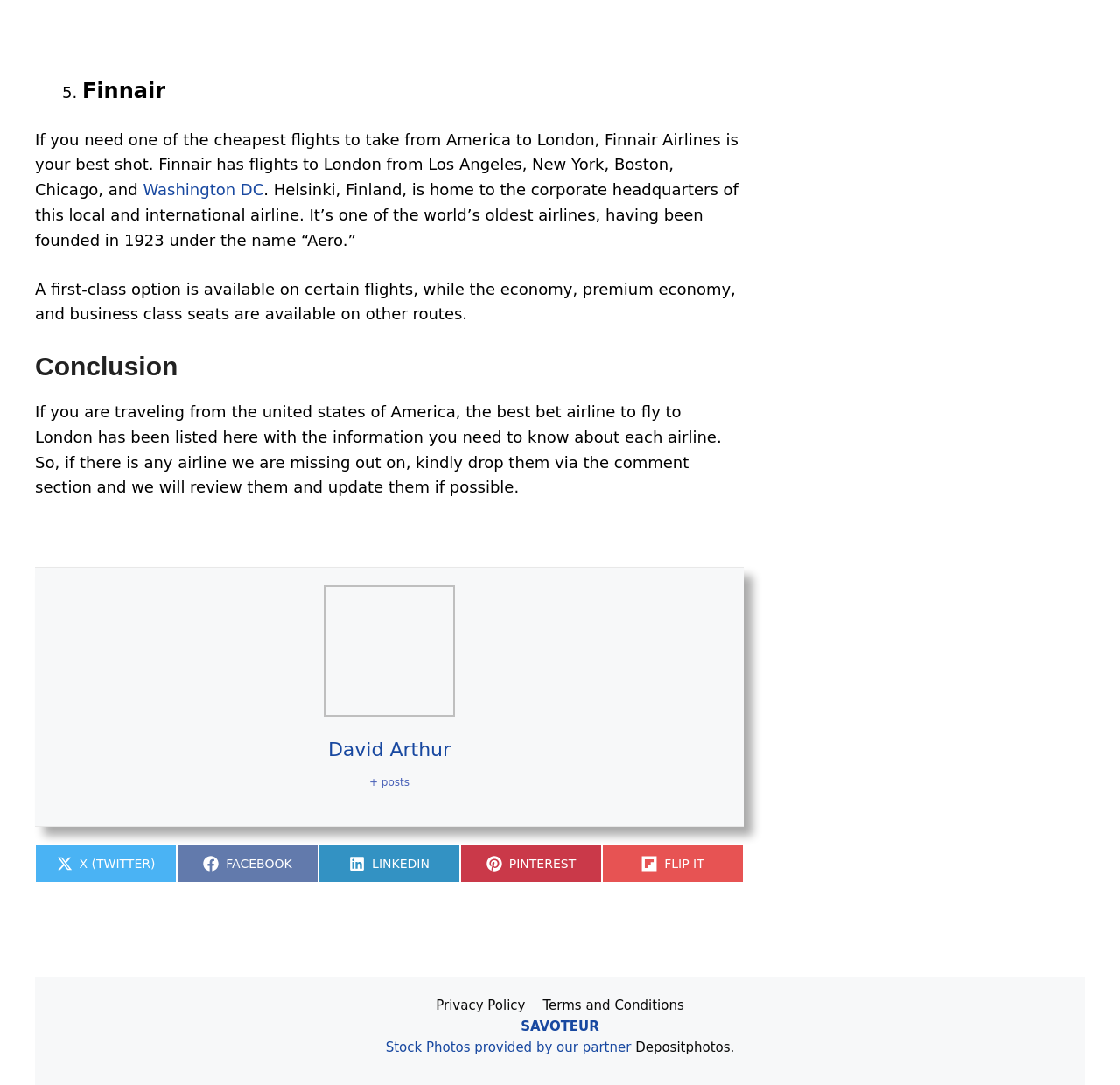What is the name of the author of the article?
Kindly offer a comprehensive and detailed response to the question.

The article has a section at the bottom with the heading 'David Arthur' and a link to the author's profile, indicating that David Arthur is the author of the article.